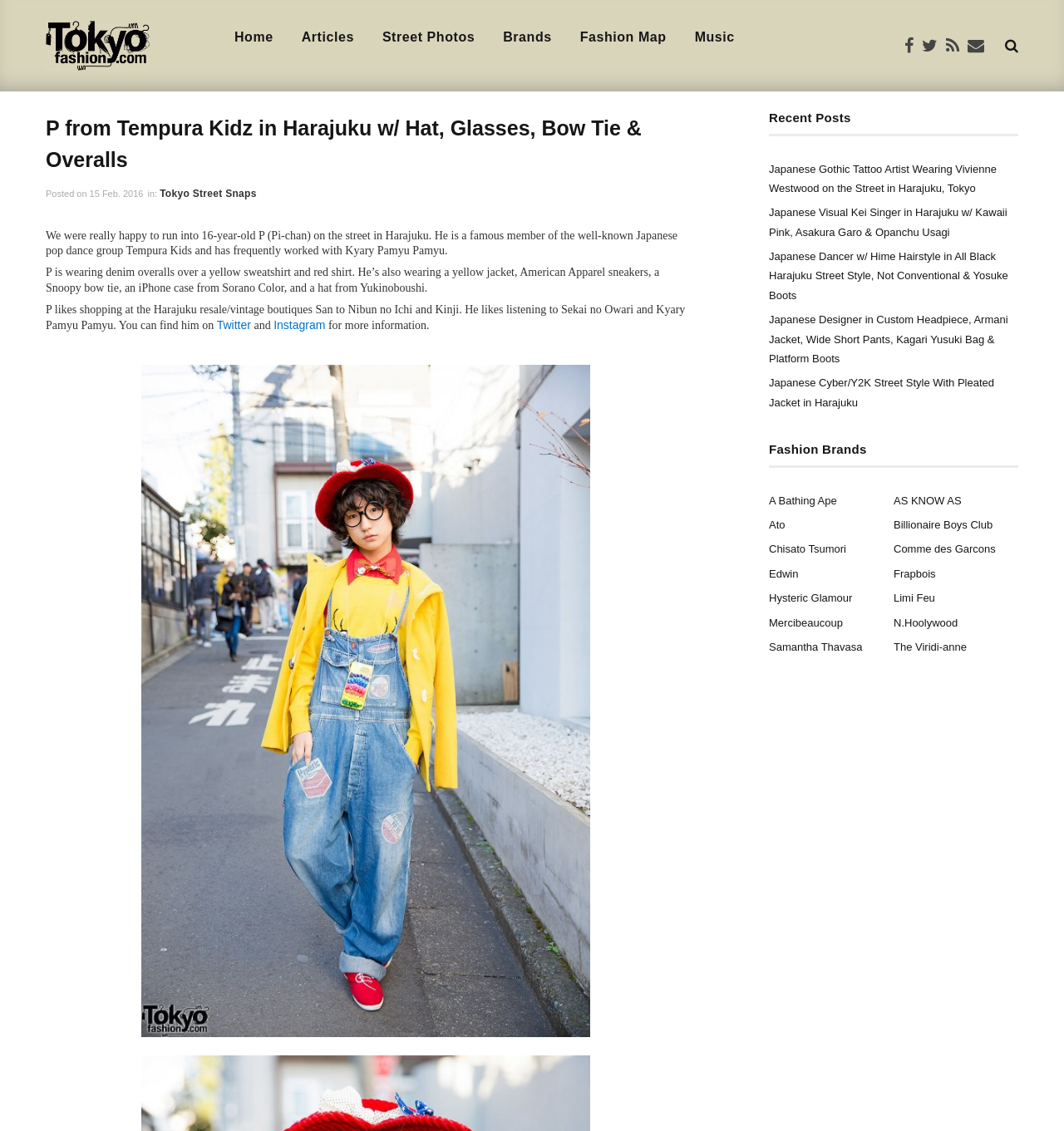Select the bounding box coordinates of the element I need to click to carry out the following instruction: "Follow P on Twitter".

[0.204, 0.281, 0.236, 0.293]